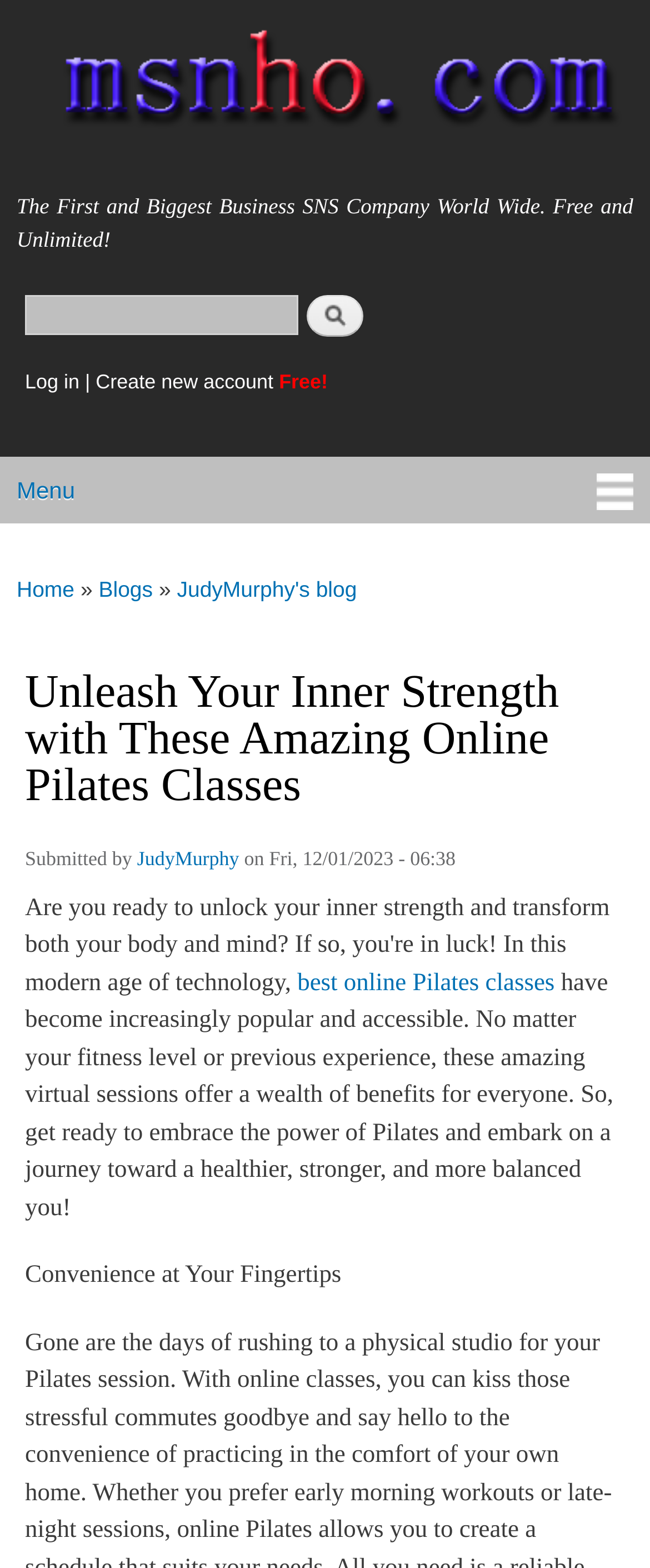What is the name of the company mentioned on the webpage?
Examine the webpage screenshot and provide an in-depth answer to the question.

I found the answer by looking at the top section of the webpage, where it says 'The First and Biggest Business SNS Company World Wide. Free and Unlimited!' and the link 'msnho.com'.